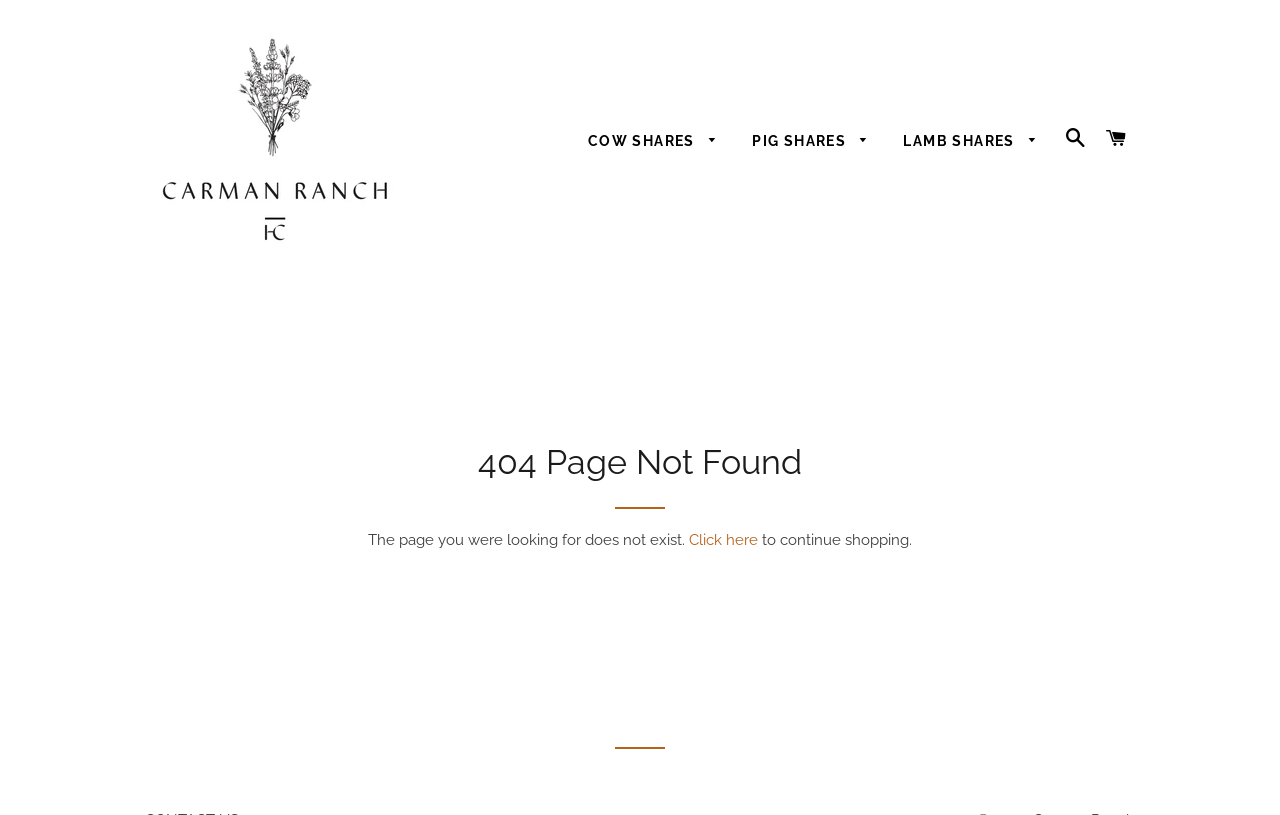Identify the bounding box of the UI element described as follows: "SHOP". Provide the coordinates as four float numbers in the range of 0 to 1 [left, top, right, bottom].

[0.448, 0.252, 0.618, 0.295]